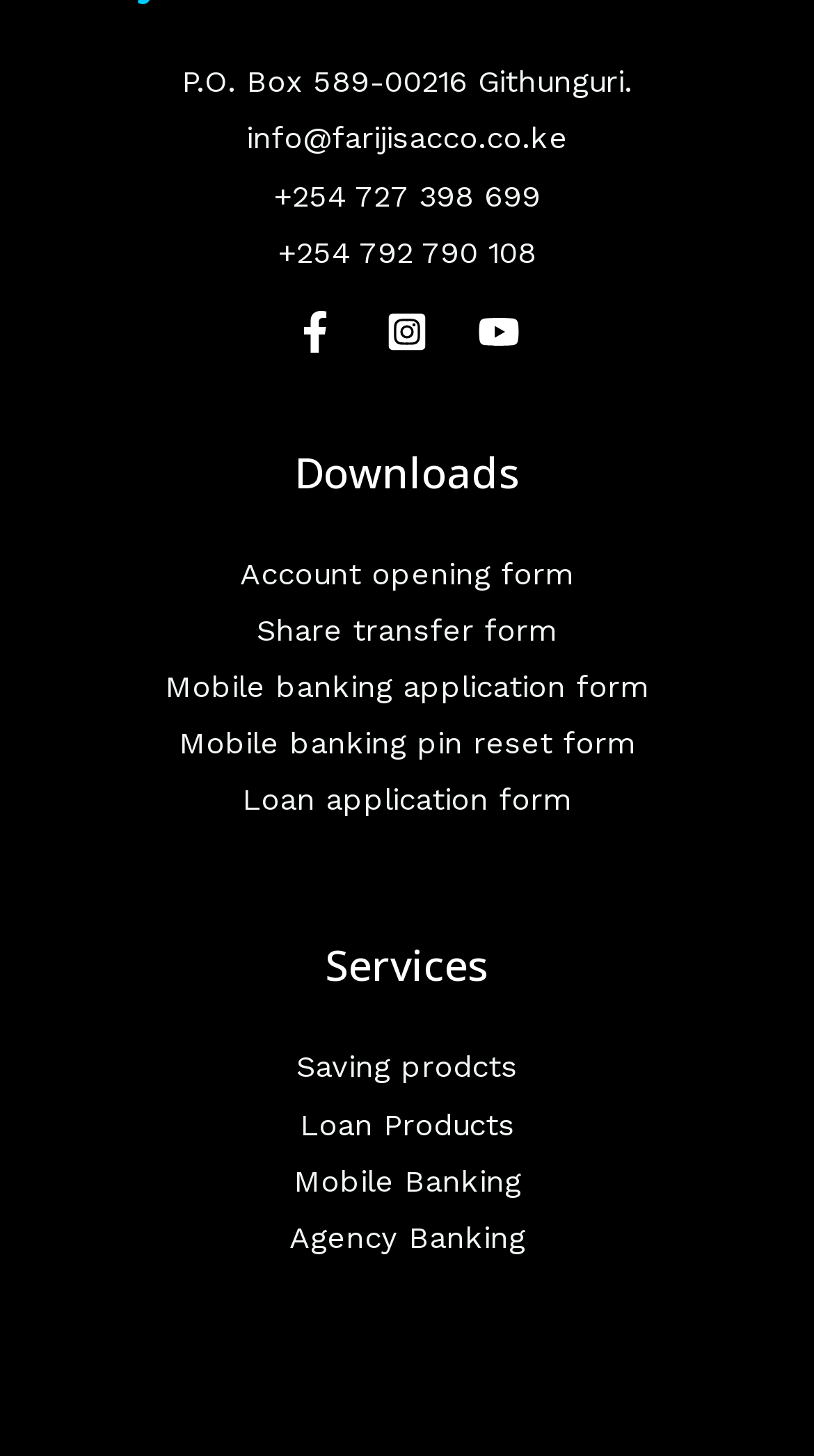Provide a one-word or short-phrase response to the question:
What type of forms can be downloaded from the website?

Account opening, share transfer, mobile banking application, mobile banking pin reset, loan application